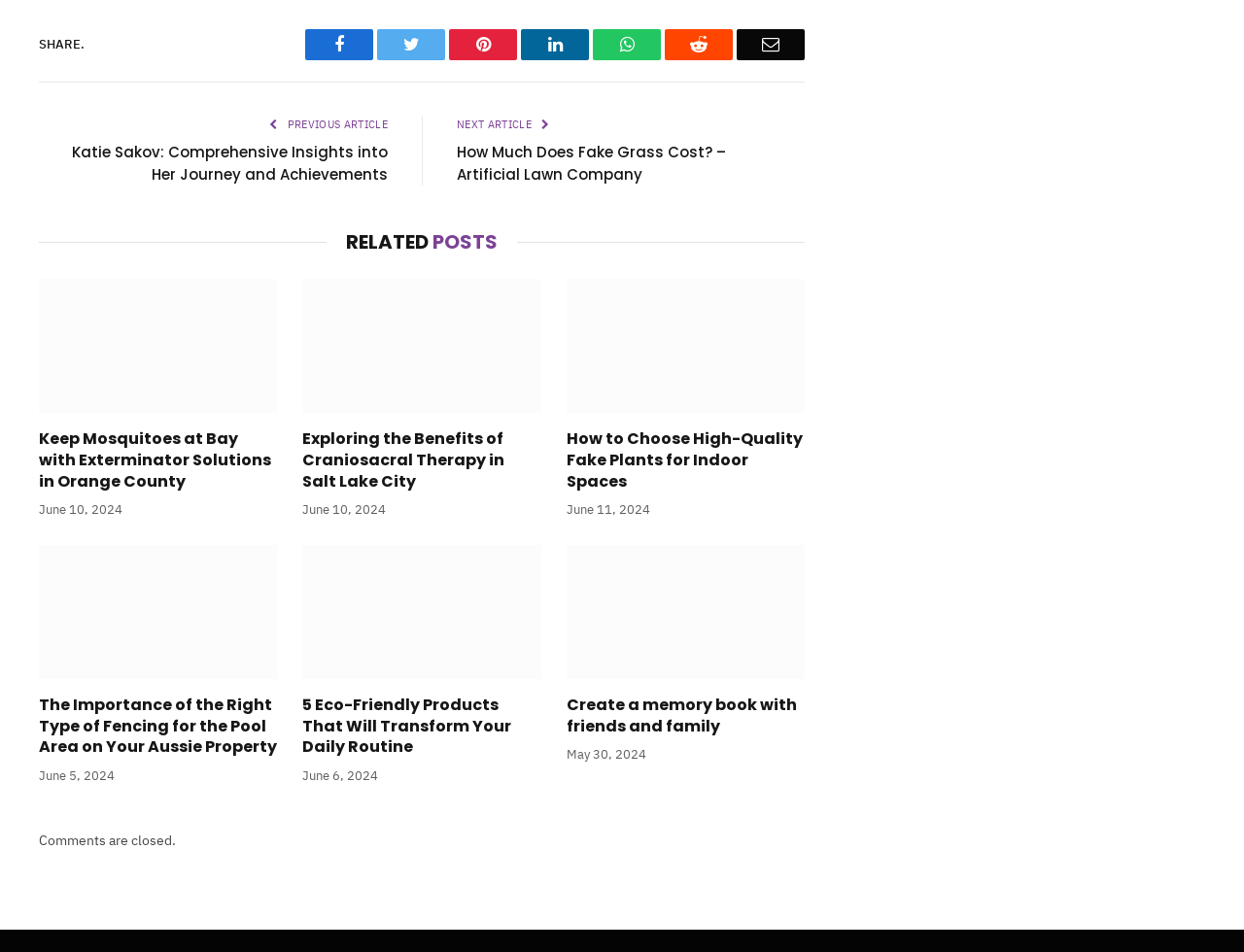Is it possible to leave a comment on the article?
Using the image, give a concise answer in the form of a single word or short phrase.

No